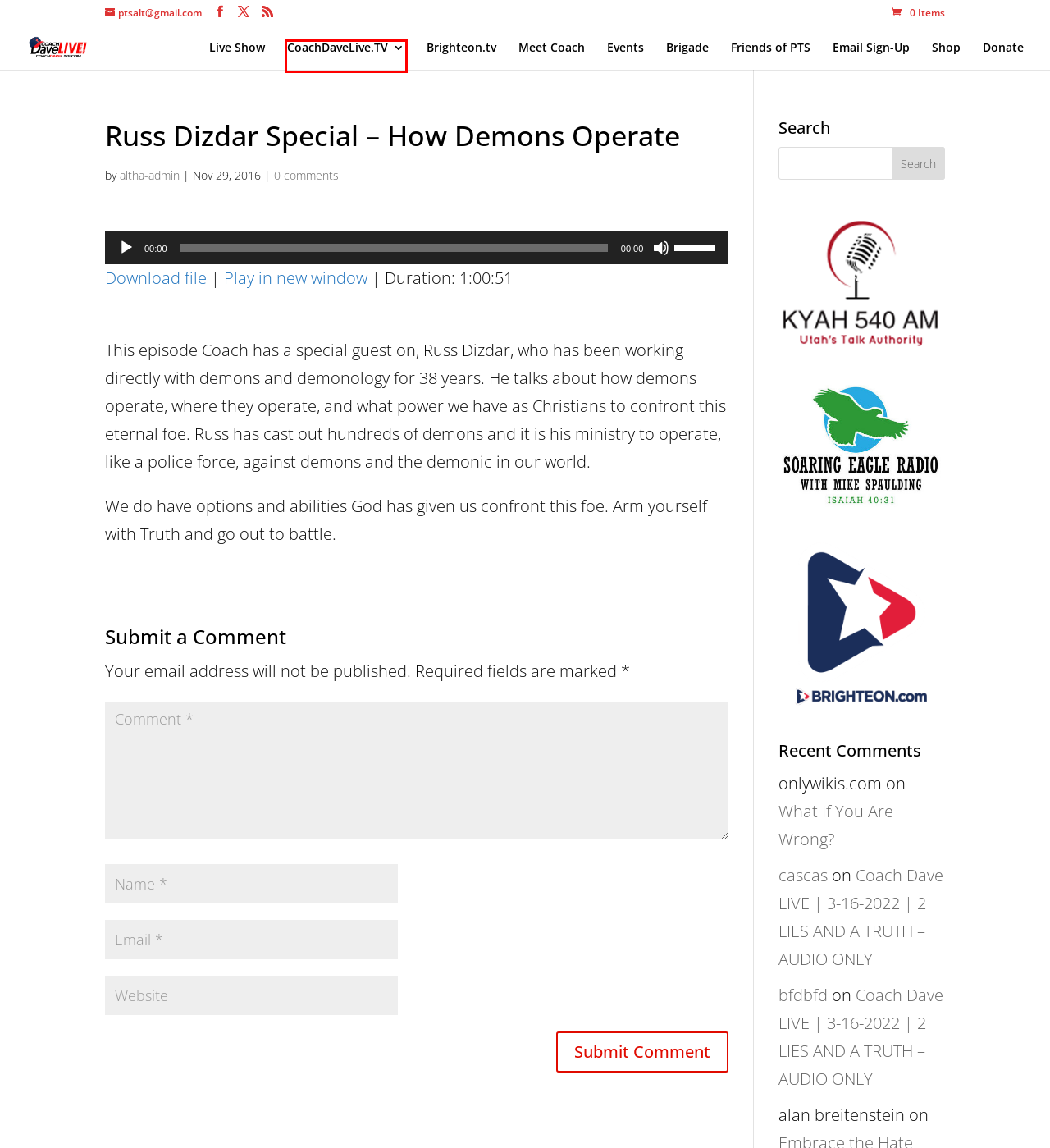Review the screenshot of a webpage containing a red bounding box around an element. Select the description that best matches the new webpage after clicking the highlighted element. The options are:
A. altha-admin, Author at Pass the Salt Ministries
B. Donate - Pass the Salt Ministries
C. Cart - Pass the Salt Ministries
D. Events from June 29 – April 5 – Pass the Salt Ministries
E. Coach Dave LIVE
F. Brigade - Pass the Salt Ministries
G. Home - Pass the Salt Ministries
H. Sign-Up - Pass the Salt Ministries

E